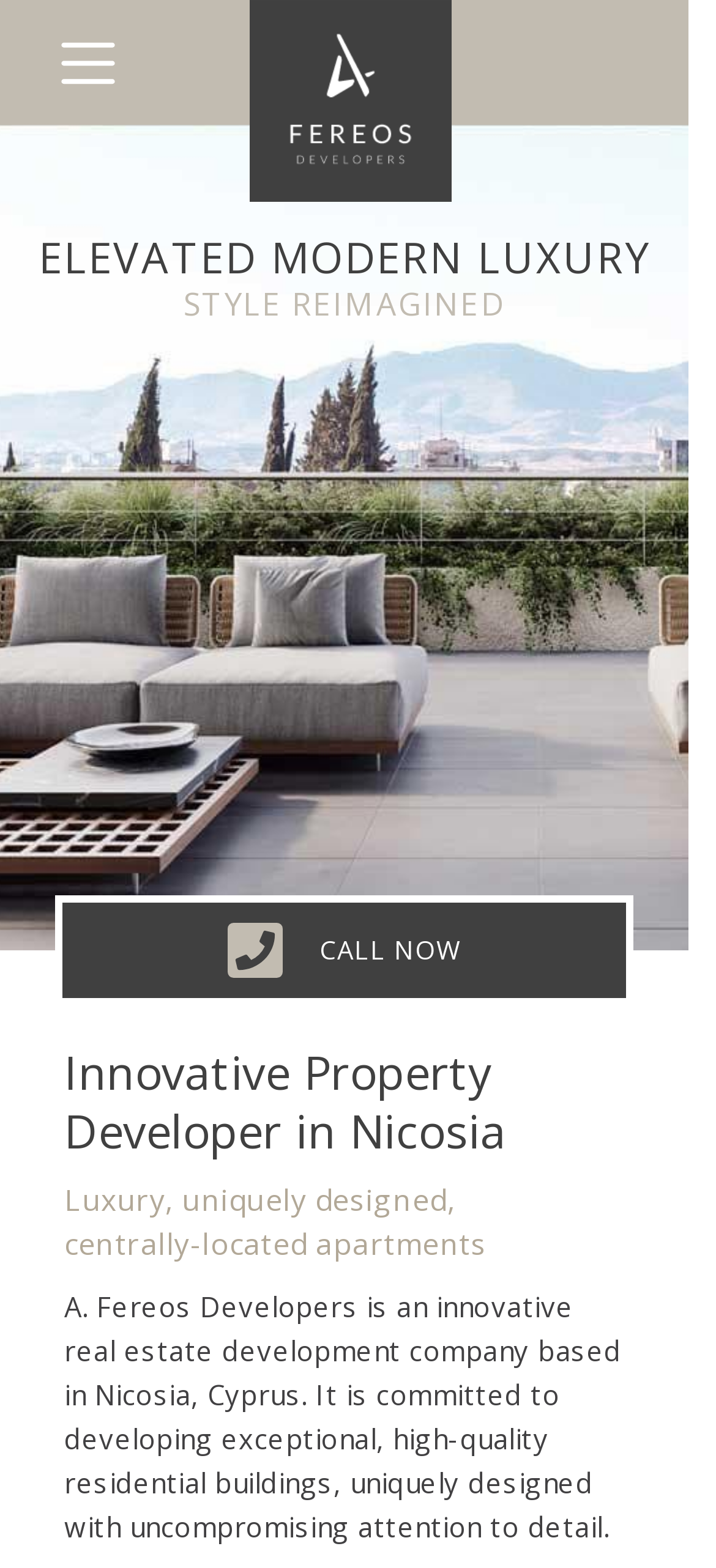What is the company's focus?
Please provide a single word or phrase as the answer based on the screenshot.

High-quality residential buildings